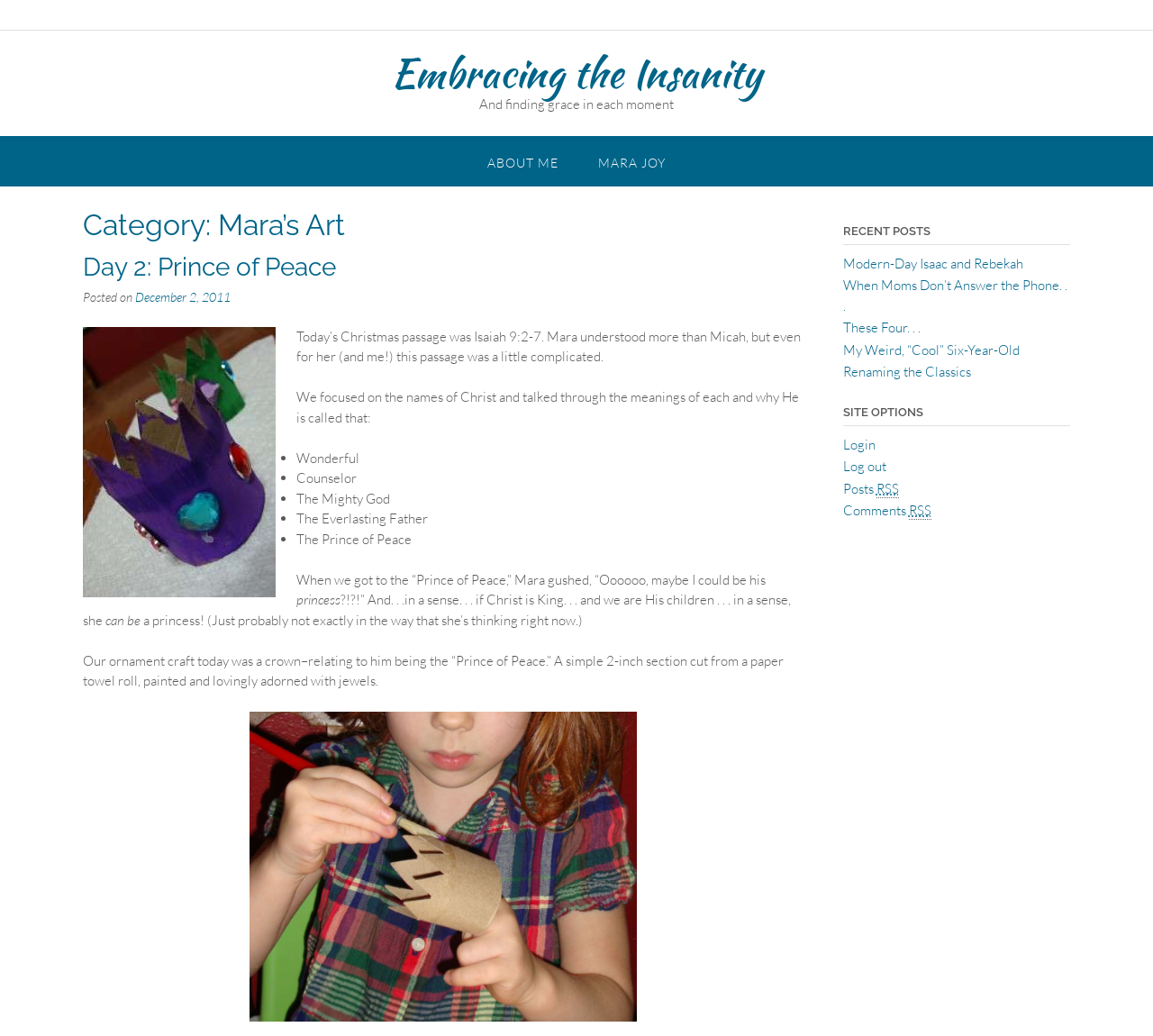Analyze the image and answer the question with as much detail as possible: 
What is the name of the author of the blog?

The name of the author of the blog can be inferred from the link 'MARA JOY' which is a sub-element of the Root Element.